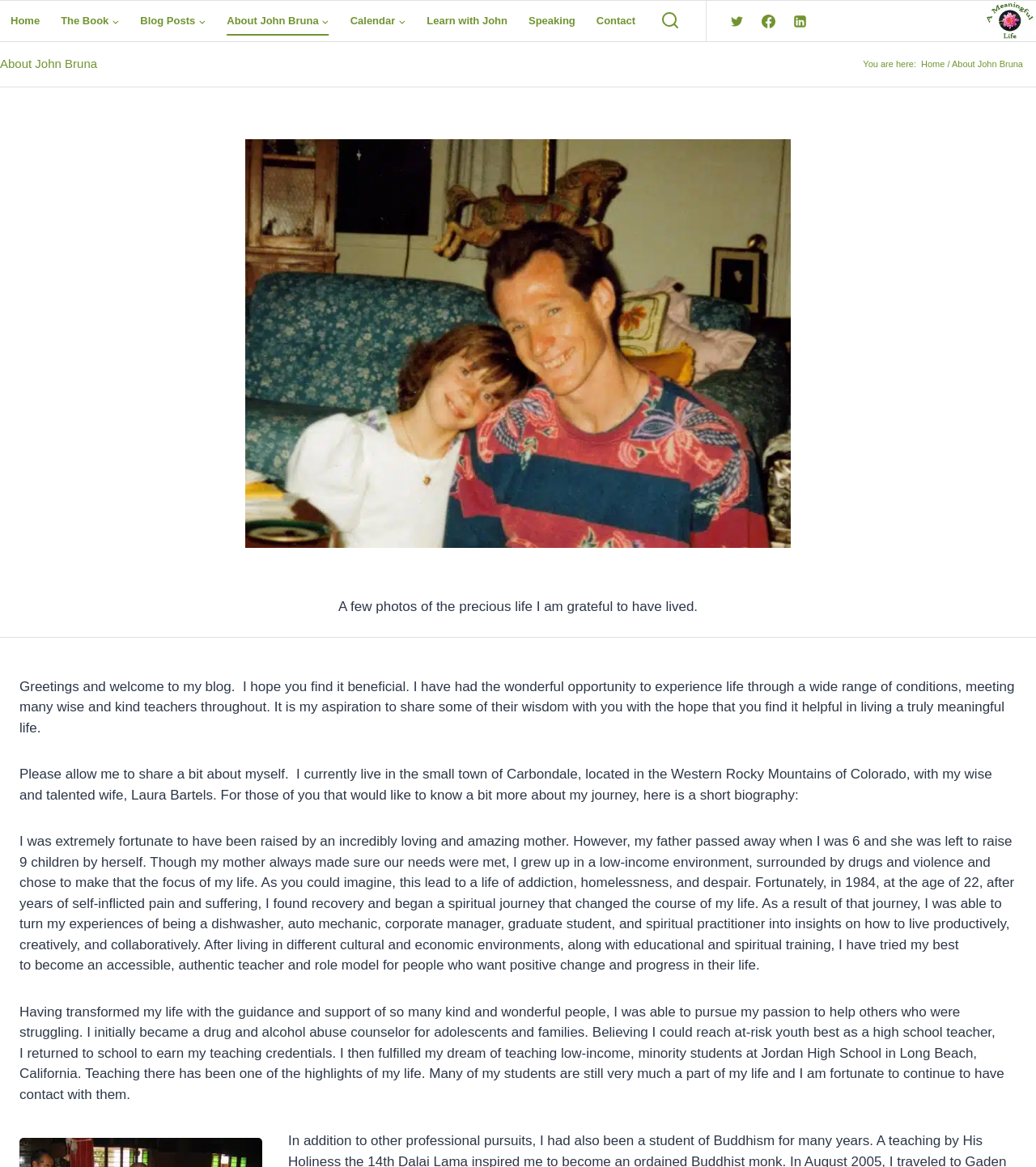Show the bounding box coordinates of the region that should be clicked to follow the instruction: "Read the About John Bruna page."

[0.0, 0.047, 0.094, 0.063]